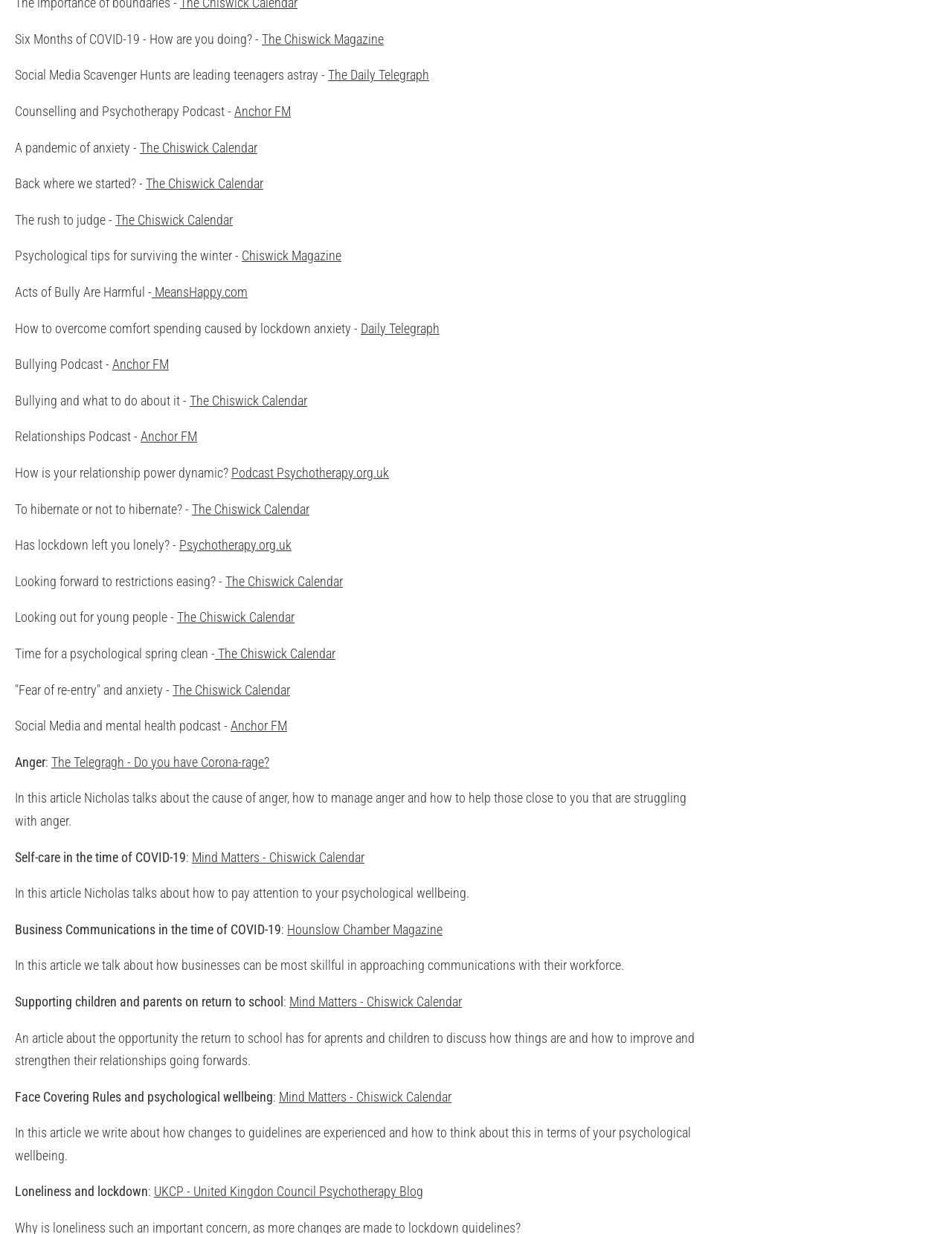Please indicate the bounding box coordinates for the clickable area to complete the following task: "Read about Six Months of COVID-19". The coordinates should be specified as four float numbers between 0 and 1, i.e., [left, top, right, bottom].

[0.016, 0.025, 0.275, 0.038]